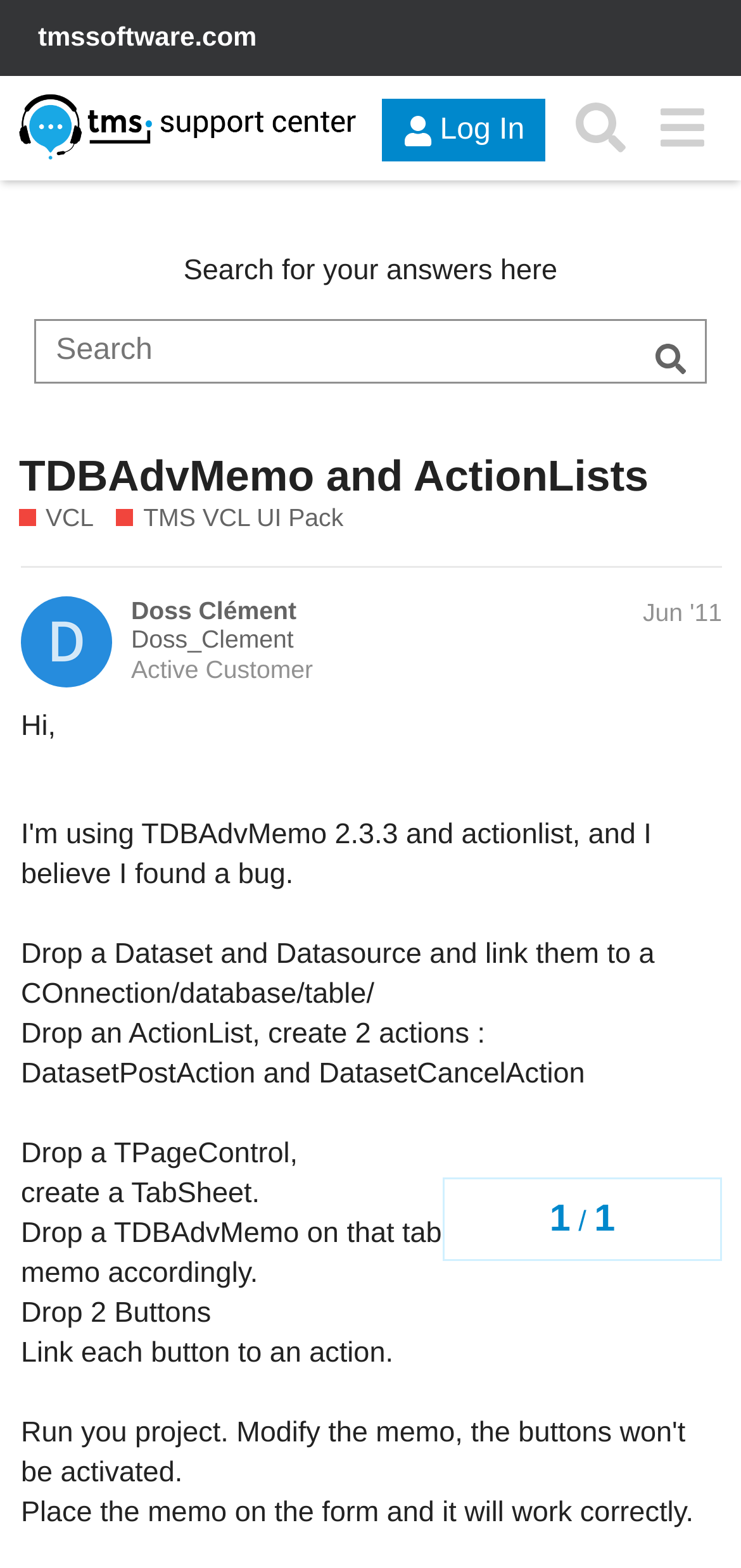Determine the bounding box coordinates for the element that should be clicked to follow this instruction: "Click on the Handmade Hero link". The coordinates should be given as four float numbers between 0 and 1, in the format [left, top, right, bottom].

None